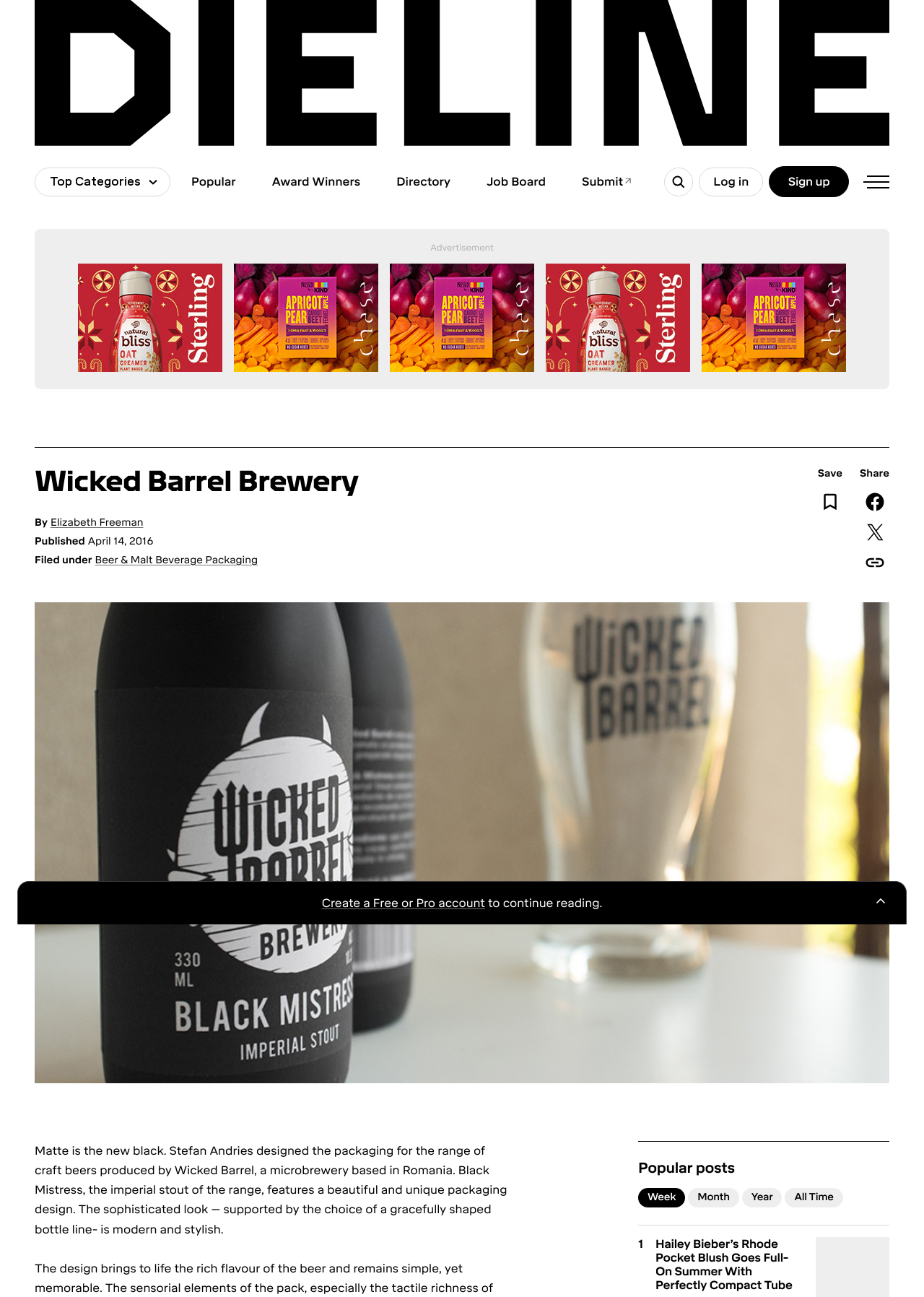Construct a thorough caption encompassing all aspects of the webpage.

The webpage is about Wicked Barrel Brewery, a microbrewery based in Romania. At the top left, there is a logo "DIELINE" which is also a link. Next to it, there is a navigation menu with several links, including "Popular", "Award Winners", "Directory", "Job Board", and "Submit". On the top right, there are links to "Search", "Log in", and "Sign up", as well as an expanded navigation menu button.

Below the navigation menu, there are five advertisements displayed horizontally across the page. Following the advertisements, there is a heading "Wicked Barrel Brewery" and a subheading "By Elizabeth Freeman" with a publication date "April 14, 2016". The article is categorized under "Beer & Malt Beverage Packaging".

The main content of the webpage is an article about the packaging design of Wicked Barrel Brewery's craft beers, featuring a beautiful and unique design for the imperial stout "Black Mistress". The article is accompanied by a large image that takes up most of the page.

At the bottom of the page, there are links to share the article on social media, as well as a "Save" button and a "Popular posts" section with several article titles, including "Hailey Bieber’s Rhode Pocket Blush Goes Full-On Summer With Perfectly Compact Tube". There is also a call-to-action to create a free or pro account to continue reading.